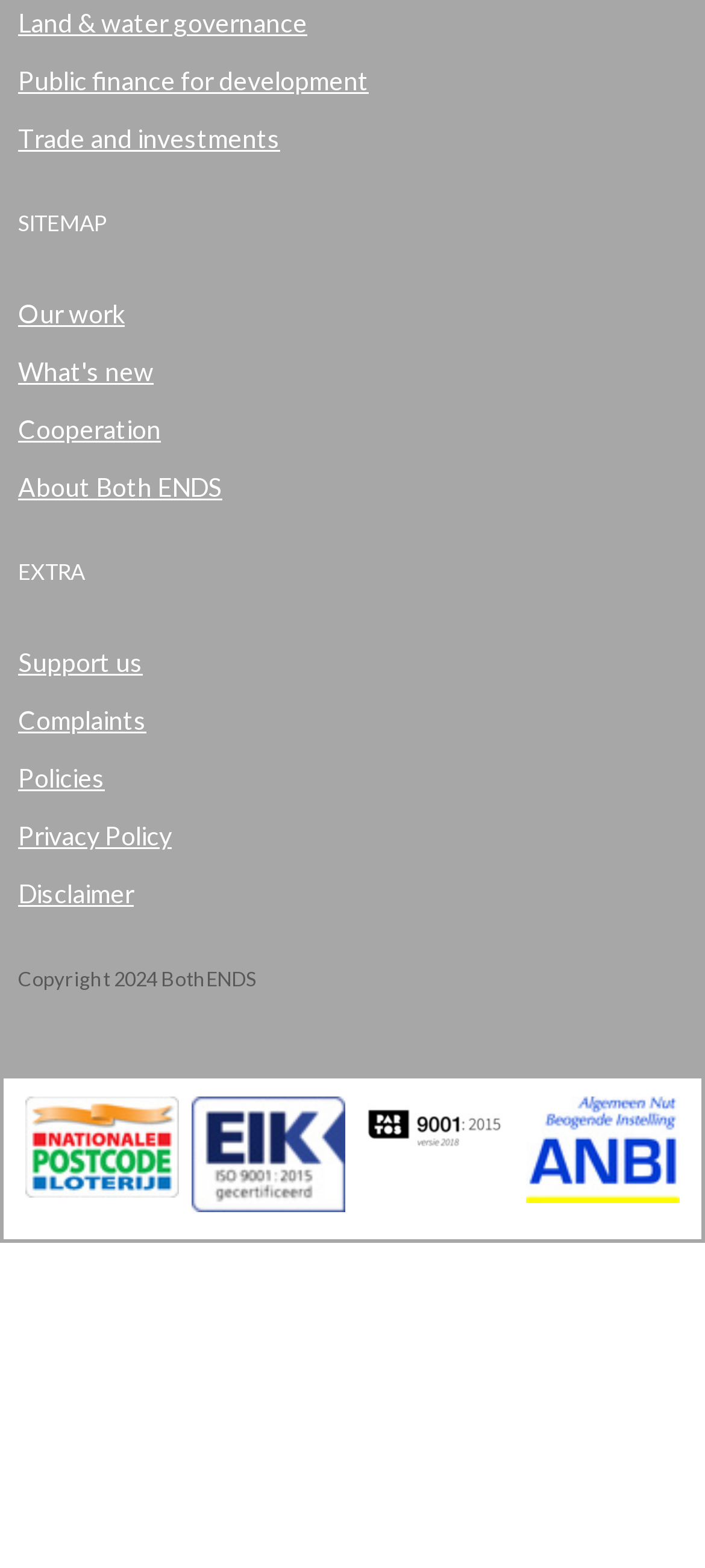Provide a brief response to the question using a single word or phrase: 
What is the first link on the webpage?

Land & water governance